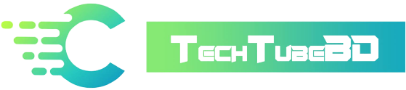Give a concise answer using only one word or phrase for this question:
What font style is used in the logo?

Sleek and modern